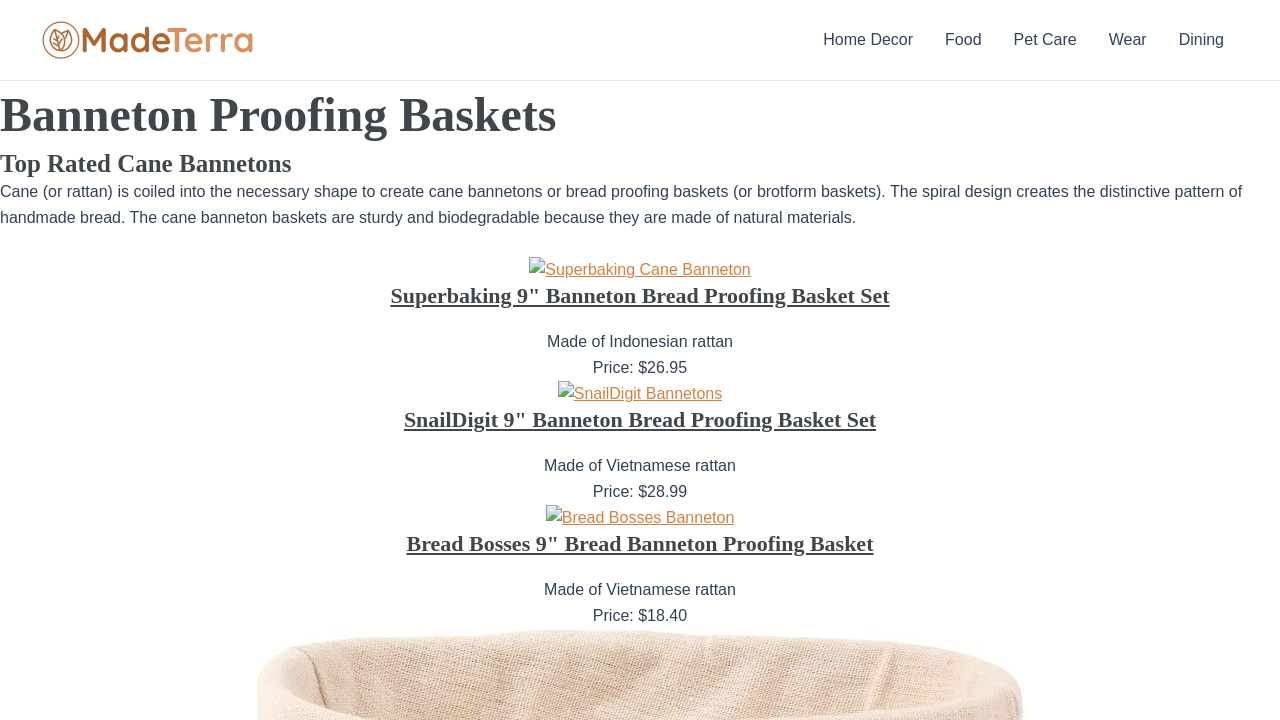Specify the bounding box coordinates for the region that must be clicked to perform the given instruction: "Navigate to Home Decor".

[0.631, 0.0, 0.726, 0.111]